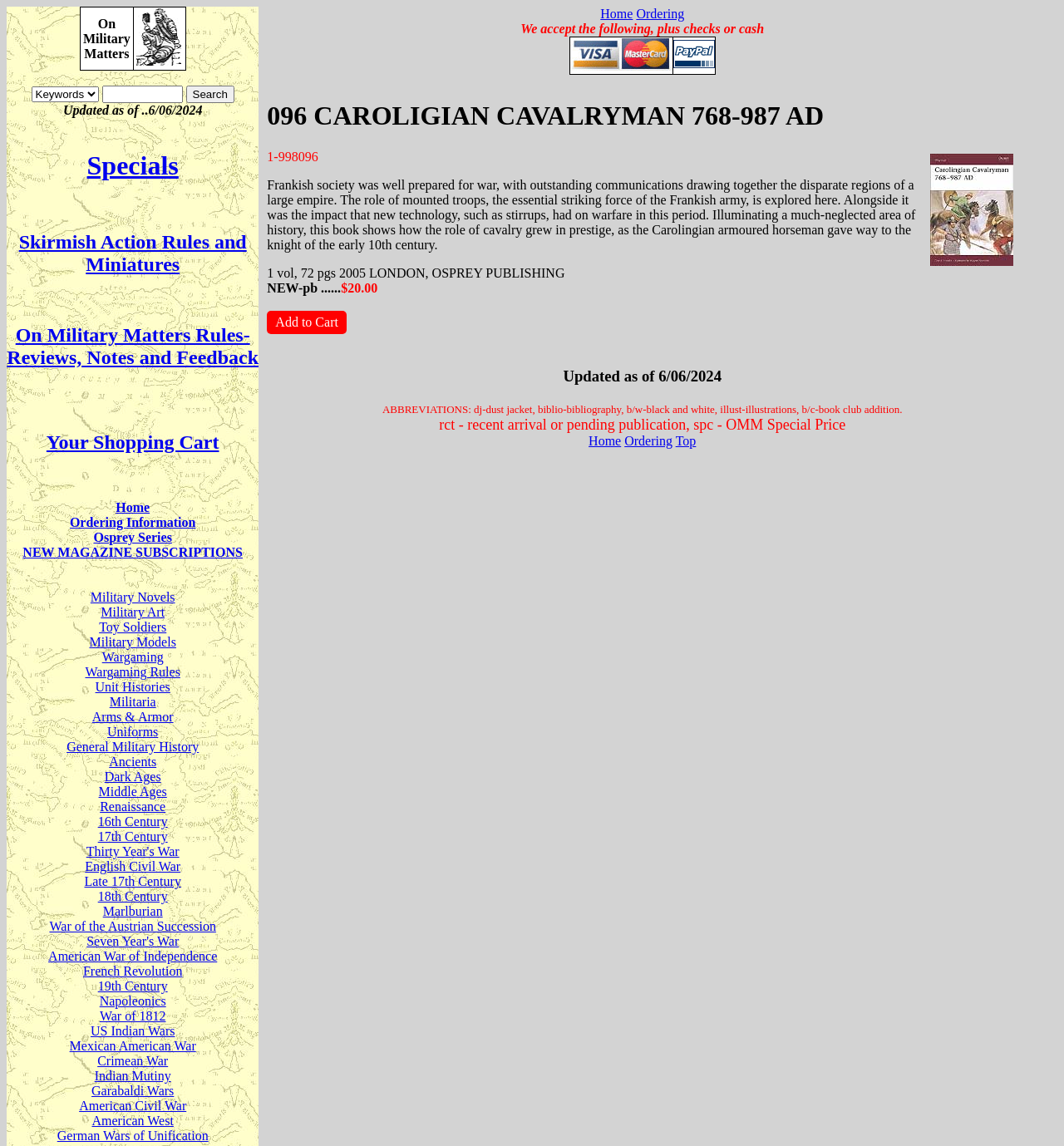Please study the image and answer the question comprehensively:
What is the price of the book?

I found the answer by looking at the static text element with the price information, which is located near the 'Add to Cart' button.